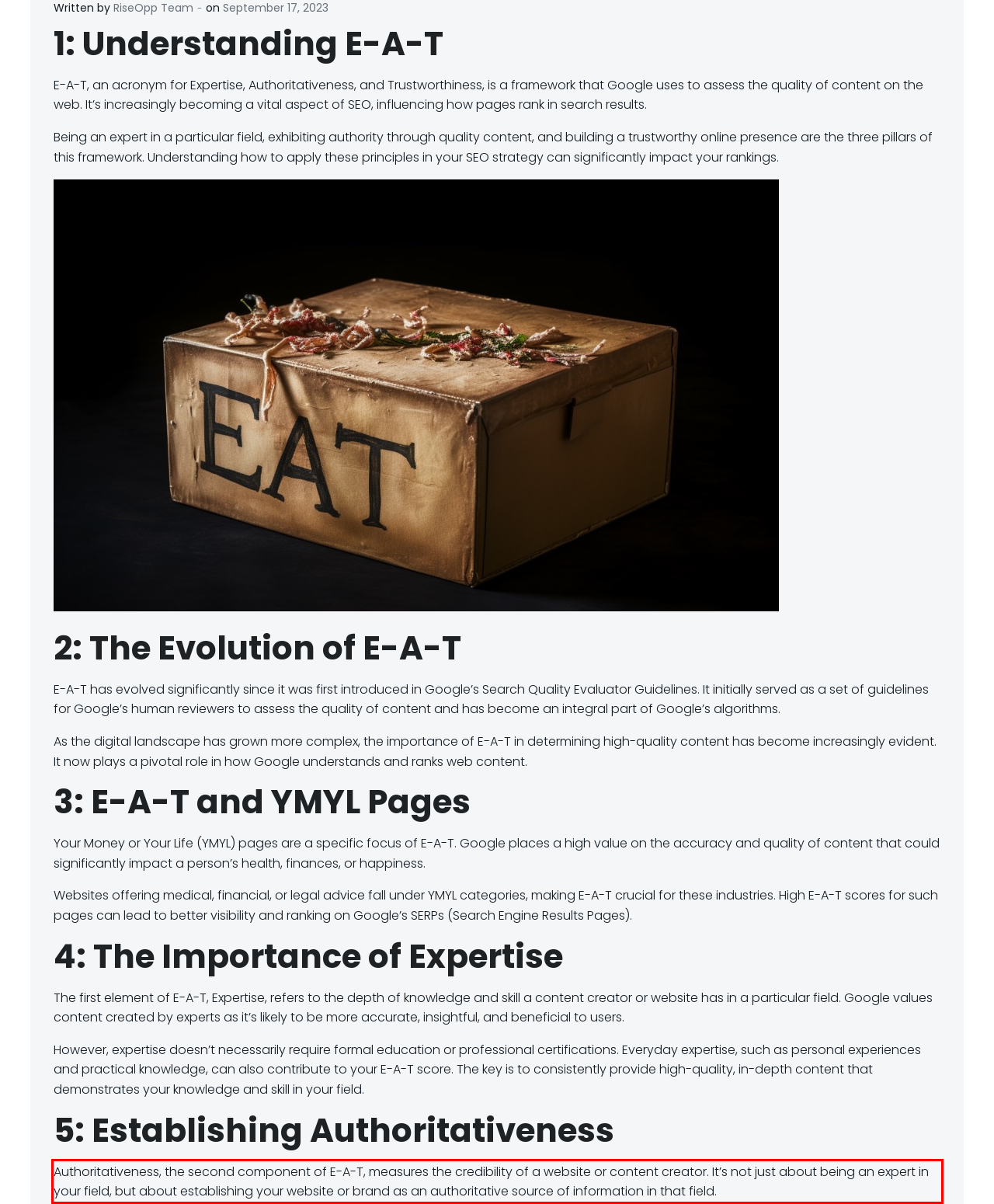Please analyze the provided webpage screenshot and perform OCR to extract the text content from the red rectangle bounding box.

Authoritativeness, the second component of E-A-T, measures the credibility of a website or content creator. It’s not just about being an expert in your field, but about establishing your website or brand as an authoritative source of information in that field.